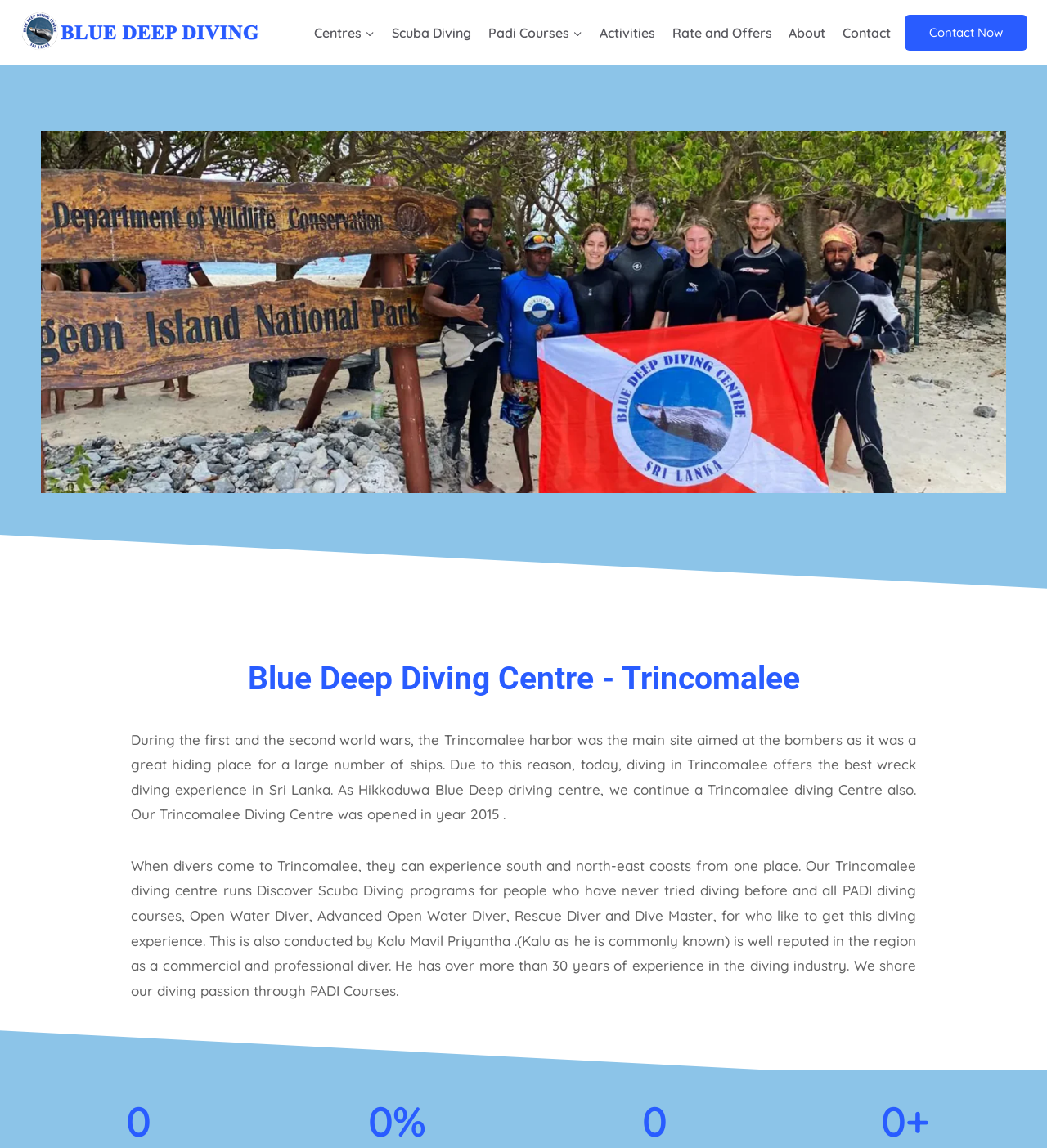Please identify the bounding box coordinates of the clickable element to fulfill the following instruction: "Visit the 'About' page". The coordinates should be four float numbers between 0 and 1, i.e., [left, top, right, bottom].

[0.745, 0.016, 0.797, 0.041]